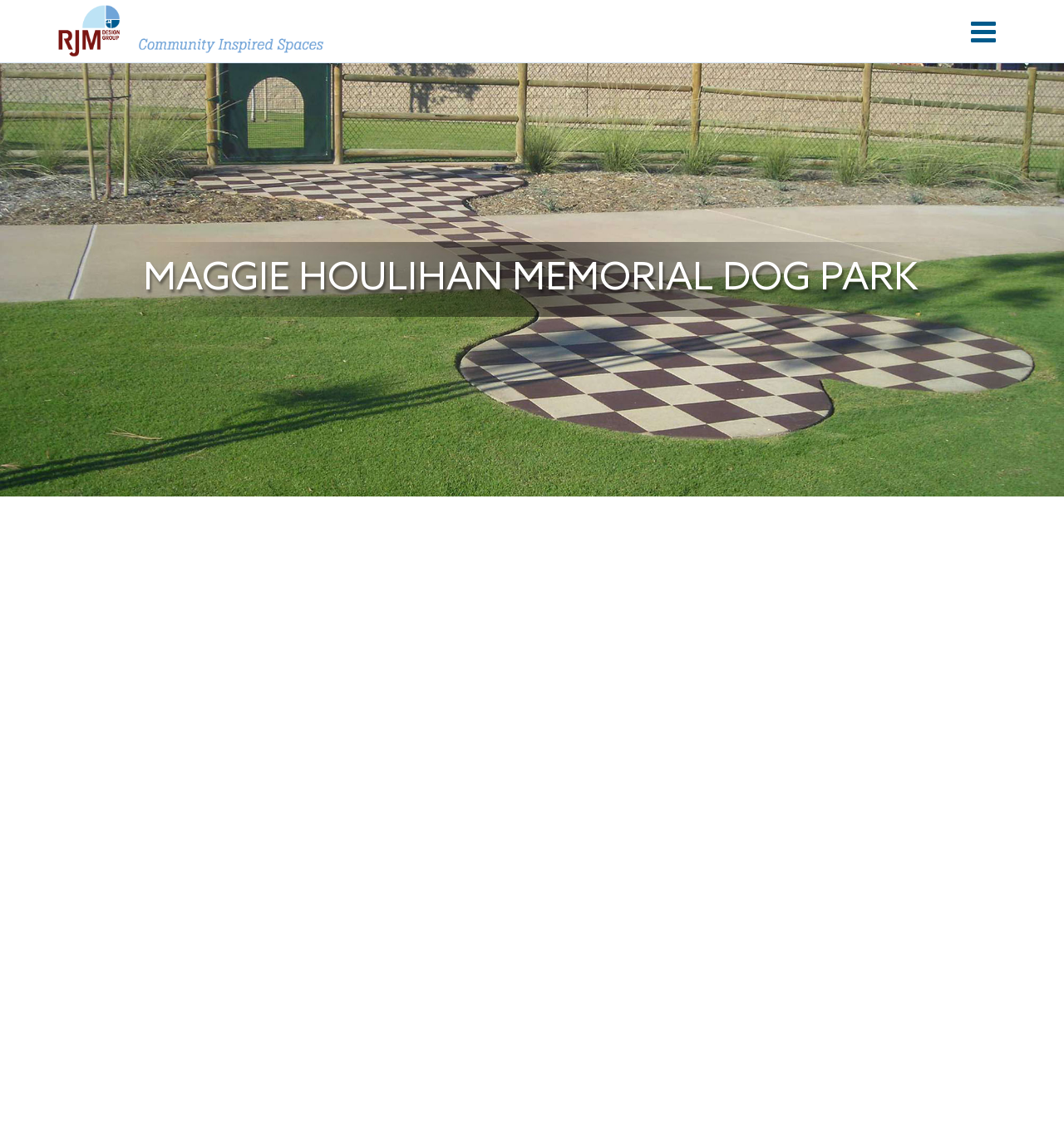Carefully examine the image and provide an in-depth answer to the question: How many separate areas are there for dogs?

The number of separate areas for dogs can be determined by reading the StaticText element with the description 'Separate Areas for large, small, and single dogs'. This text indicates that there are three separate areas for dogs, one for large dogs, one for small dogs, and one for single dogs.